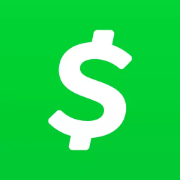Use a single word or phrase to answer the question: What does the Cash App logo symbolize?

financial transactions and money management